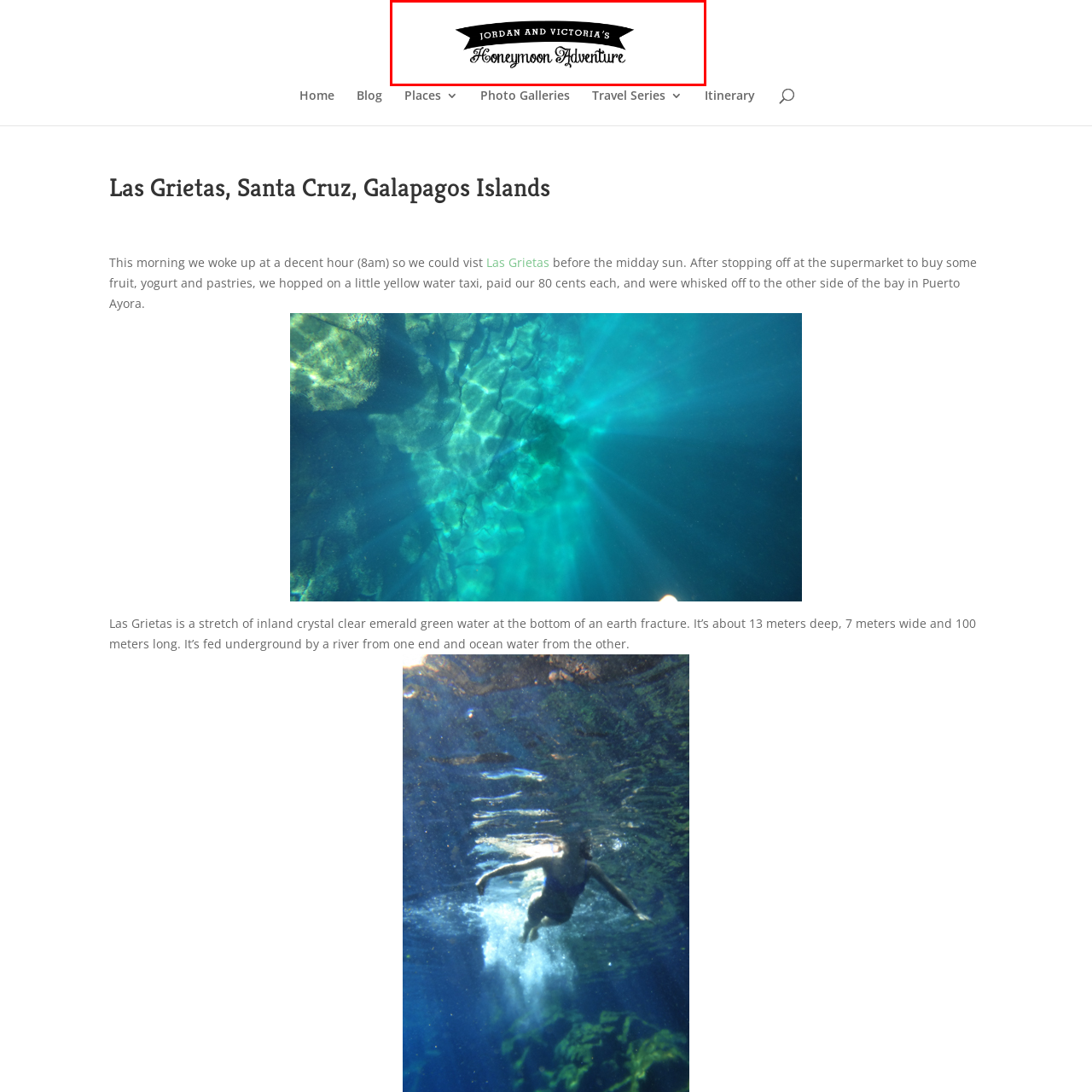Create a thorough description of the image portion outlined in red.

The image showcases the title banner for "Jordan and Victoria's Honeymoon Adventure." The design features an elegant script font that conveys a sense of romance and adventure appropriate for the context of a honeymoon journey. The use of a decorative ribbon framing the text adds a touch of sophistication, emphasizing the celebration of their journey together. This banner encapsulates the essence of exploration and shared experiences, inviting viewers to delve into the couple's travel narratives and picturesque moments from their honeymoon, including memorable destinations like Las Grietas in the Galapagos Islands.